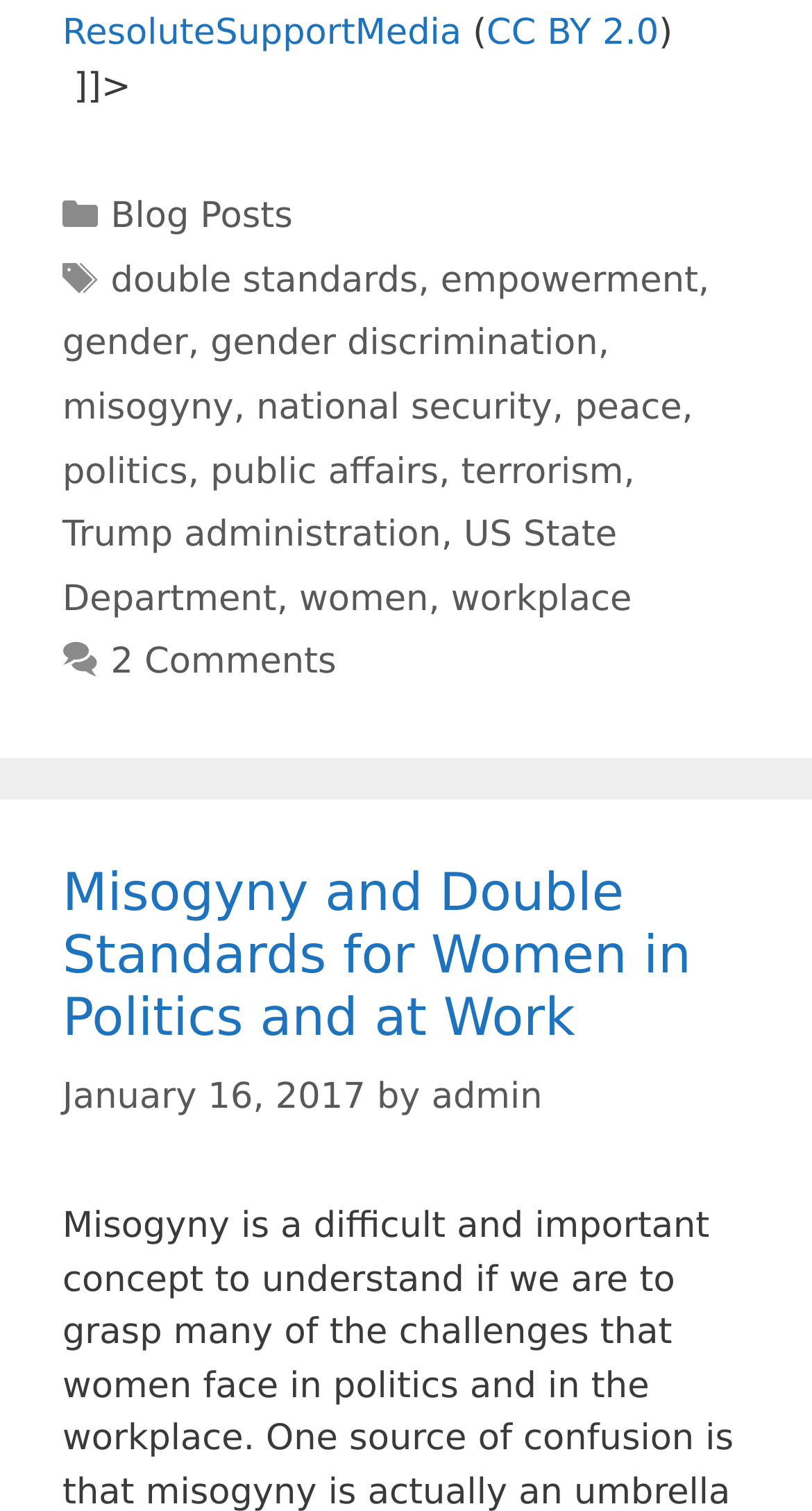From the given element description: "US State Department", find the bounding box for the UI element. Provide the coordinates as four float numbers between 0 and 1, in the order [left, top, right, bottom].

[0.077, 0.341, 0.76, 0.41]